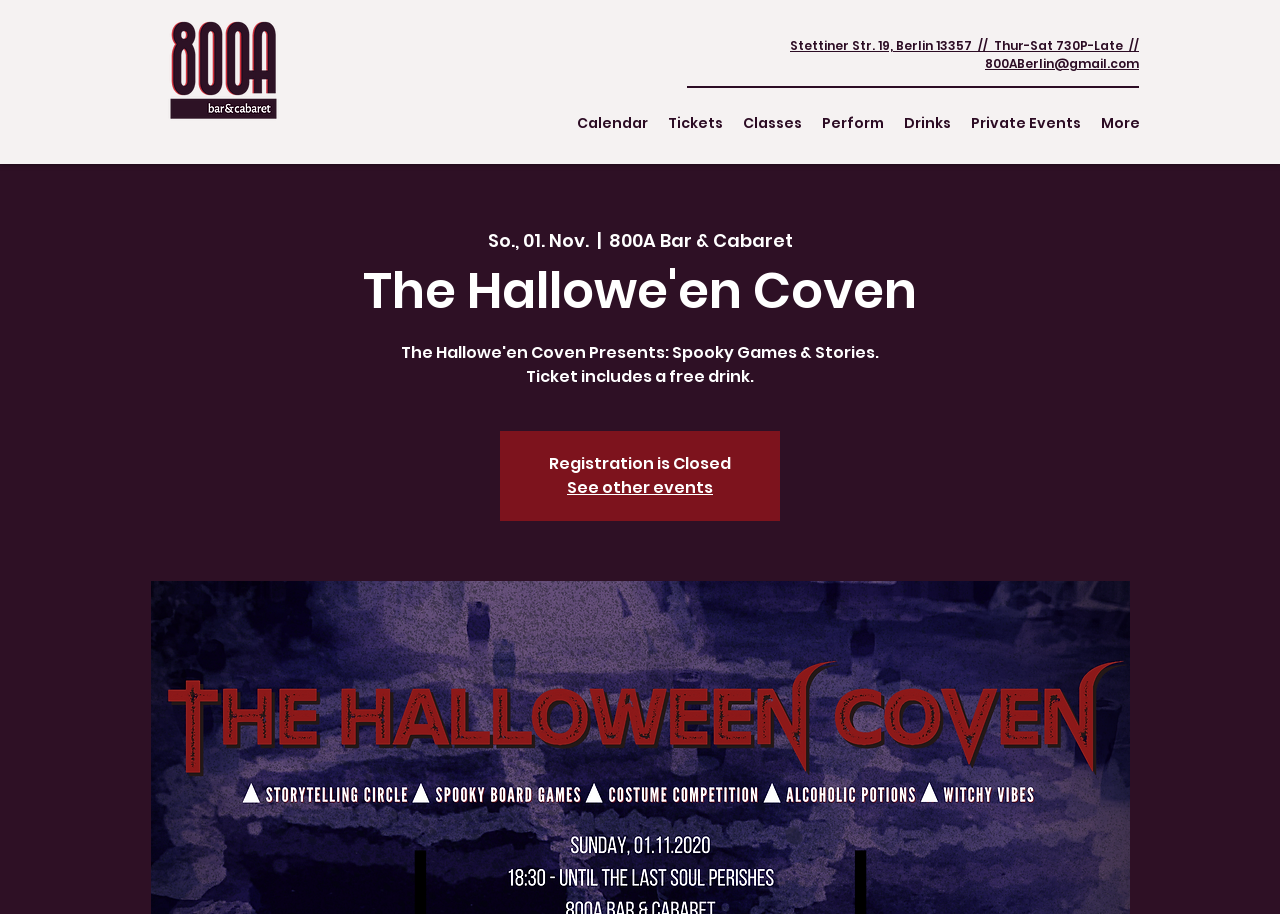Please provide a comprehensive answer to the question below using the information from the image: Is registration open for the event?

I determined that registration is not open for the event by looking at the StaticText element that contains the text 'Registration is Closed'. This text suggests that registration is no longer available for the event.